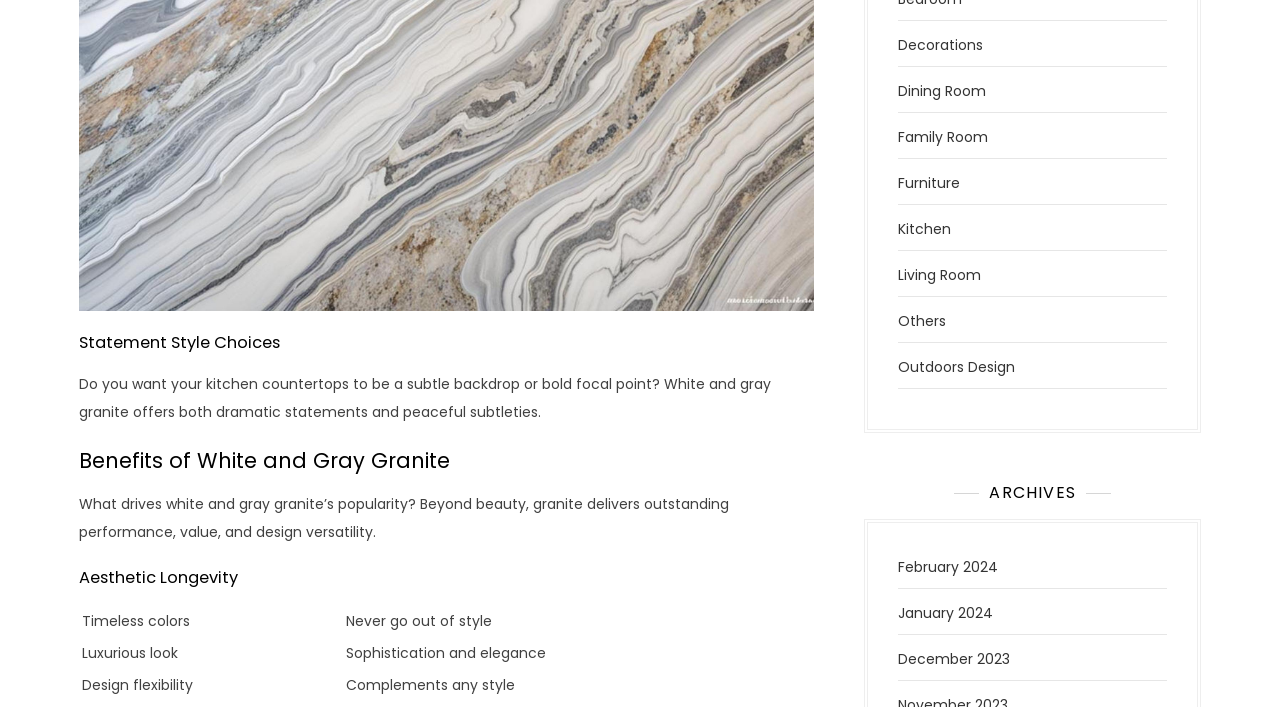Locate the bounding box coordinates of the clickable part needed for the task: "Explore 'Outdoors Design'".

[0.702, 0.504, 0.793, 0.533]